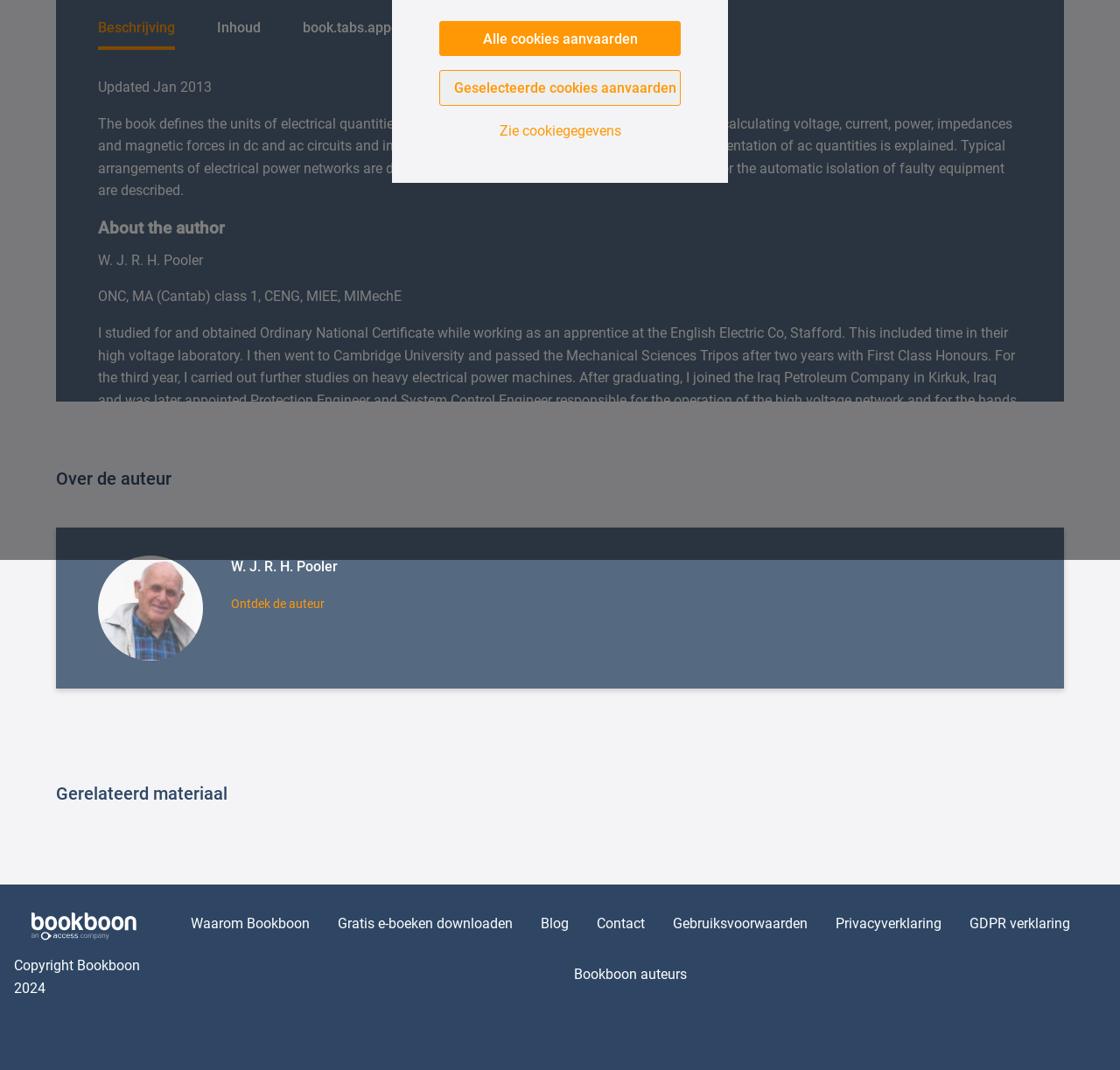Locate the bounding box coordinates for the element described below: "Contact". The coordinates must be four float values between 0 and 1, formatted as [left, top, right, bottom].

[0.532, 0.856, 0.575, 0.871]